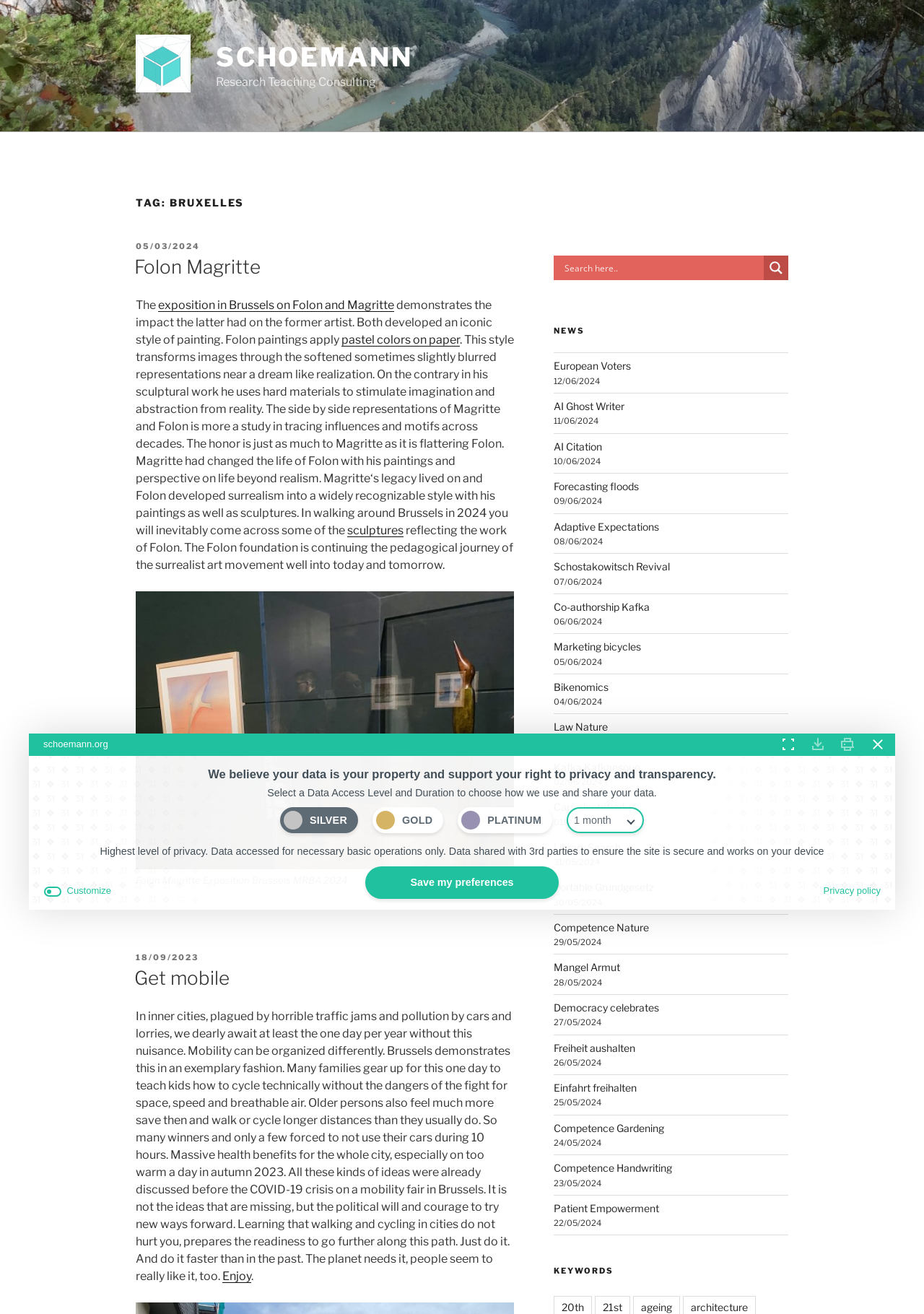Show me the bounding box coordinates of the clickable region to achieve the task as per the instruction: "Click on the search magnifier button".

[0.827, 0.195, 0.853, 0.213]